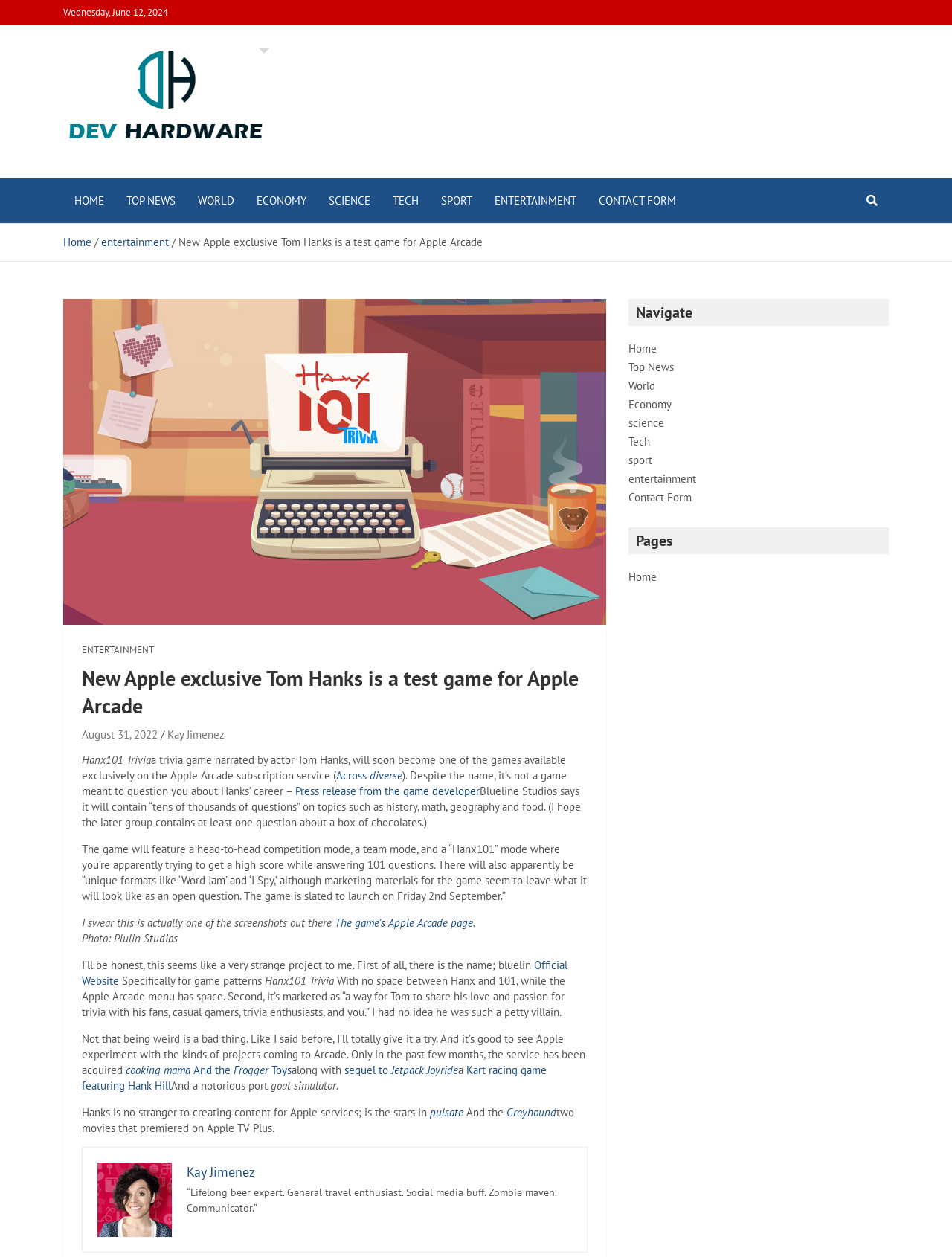What is the name of the game developer of Hanx101 Trivia?
Give a one-word or short phrase answer based on the image.

Blueline Studios